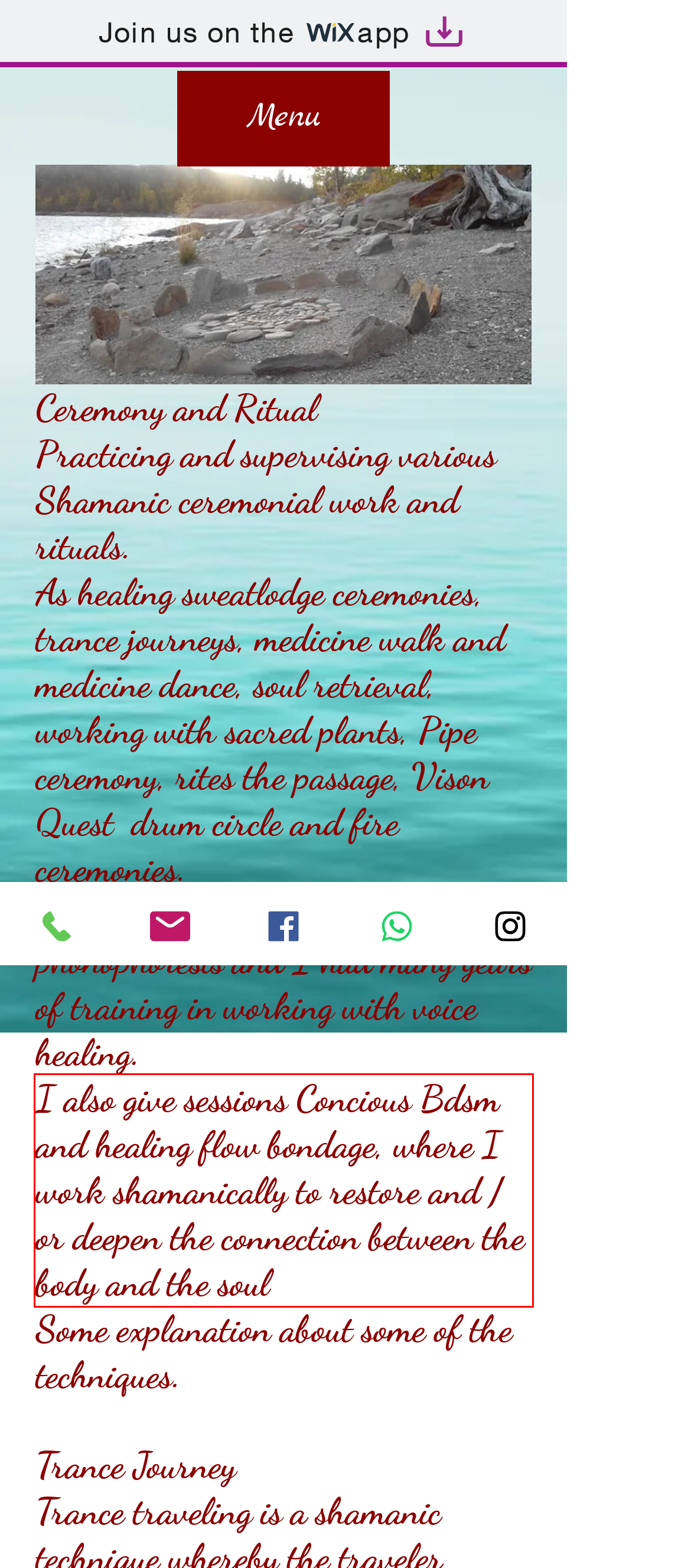Observe the screenshot of the webpage that includes a red rectangle bounding box. Conduct OCR on the content inside this red bounding box and generate the text.

I also give sessions Concious Bdsm and healing flow bondage, where I work shamanically to restore and / or deepen the connection between the body and the soul